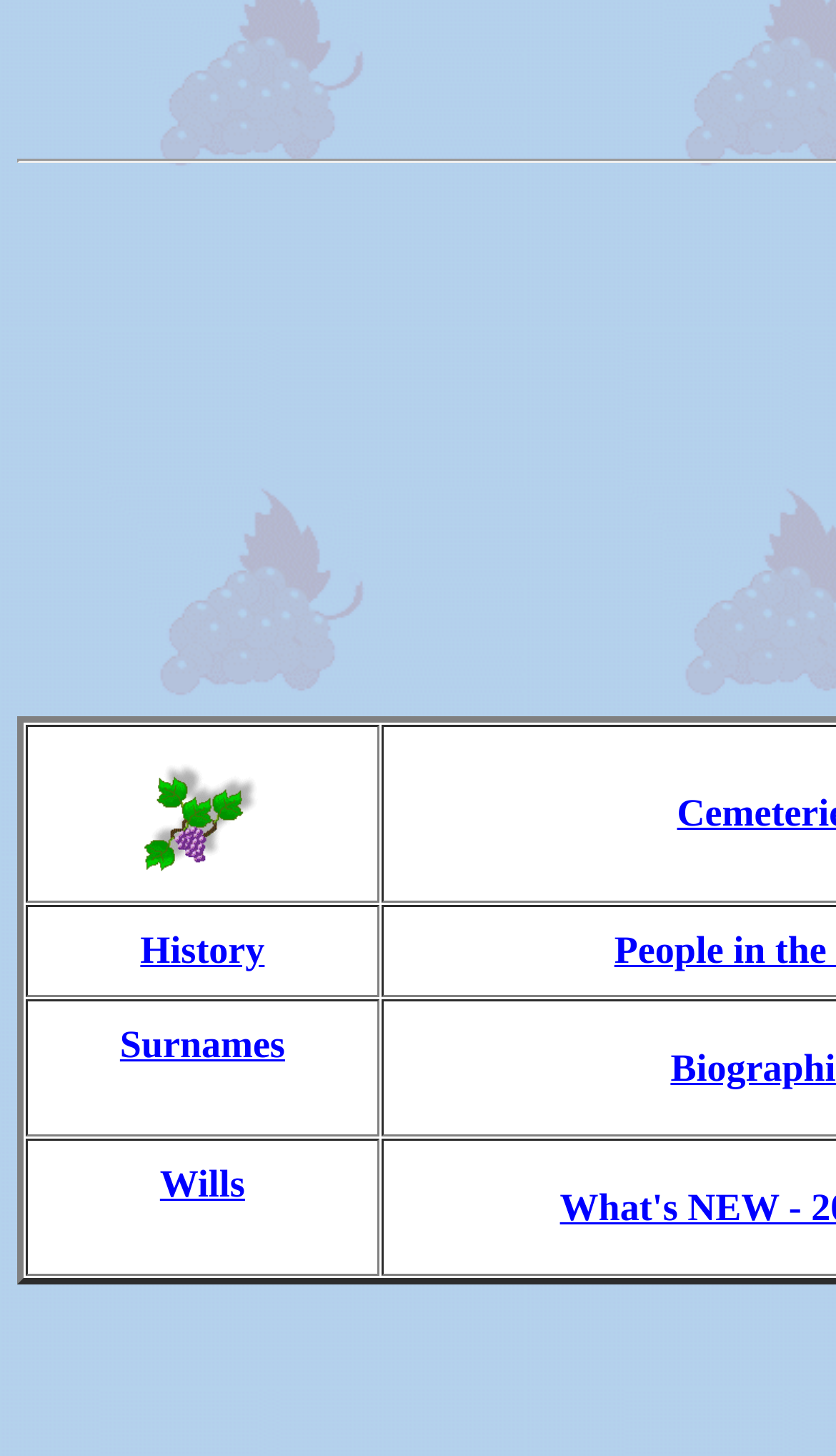What is the text of the first grid cell?
Refer to the screenshot and respond with a concise word or phrase.

History